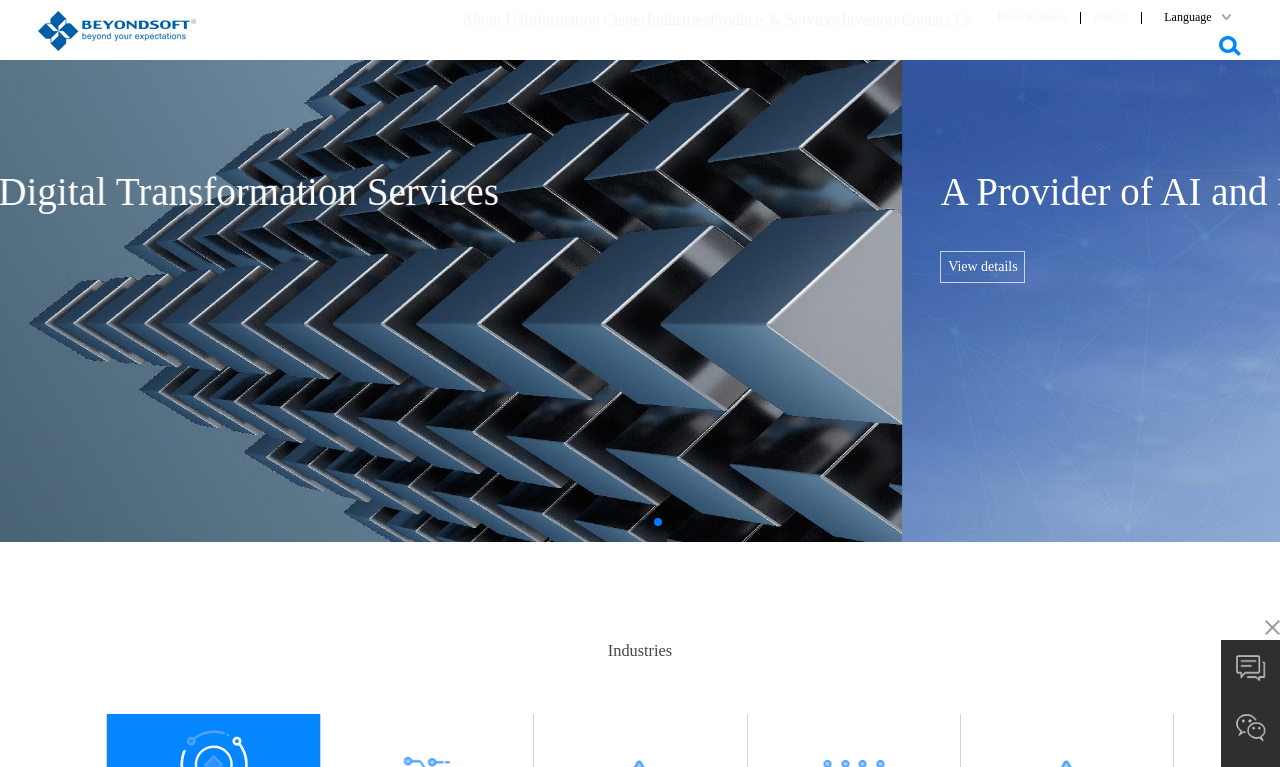Determine the bounding box coordinates of the clickable region to execute the instruction: "View company details". The coordinates should be four float numbers between 0 and 1, denoted as [left, top, right, bottom].

[0.03, 0.017, 0.153, 0.037]